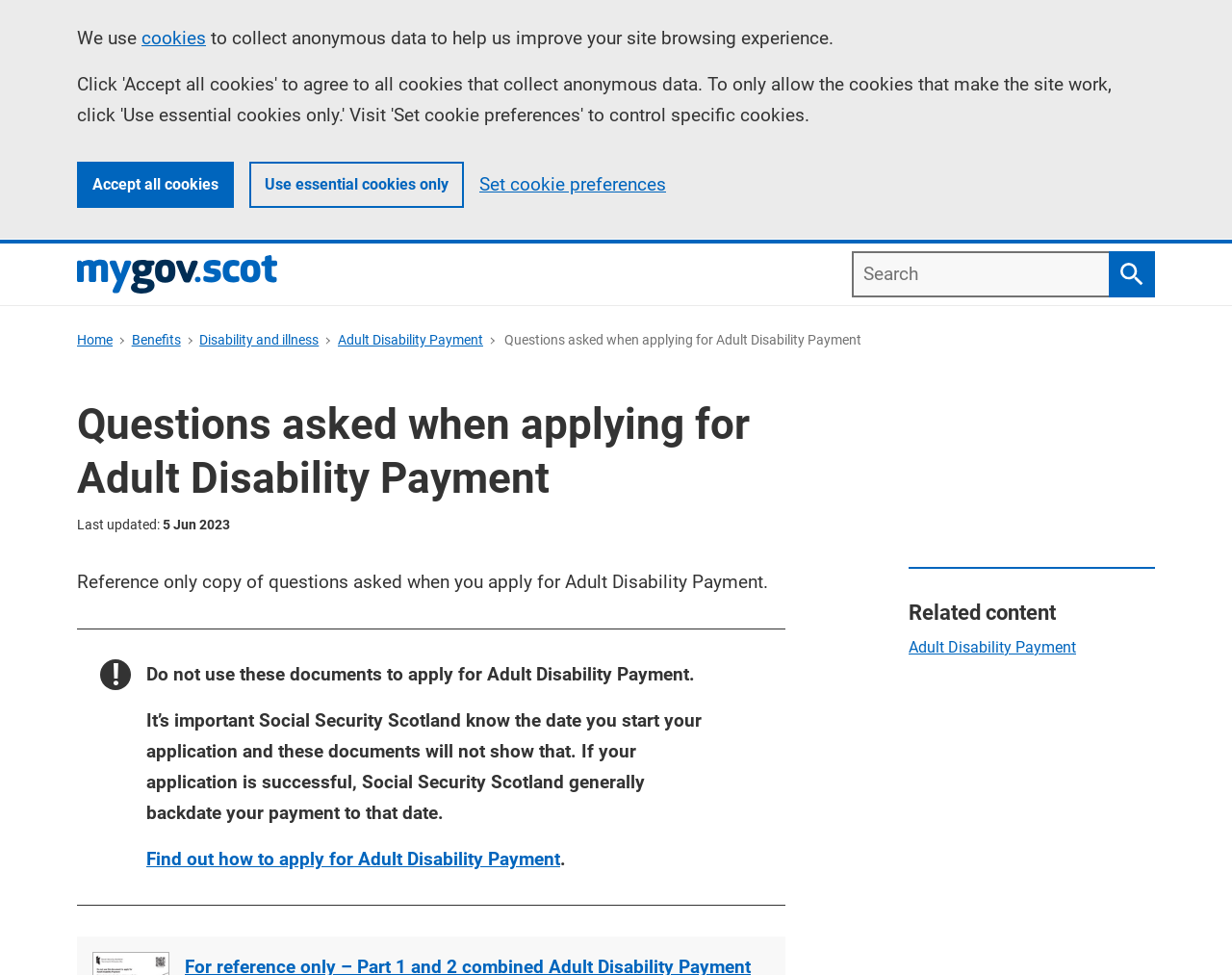Identify and generate the primary title of the webpage.

Questions asked when applying for Adult Disability Payment